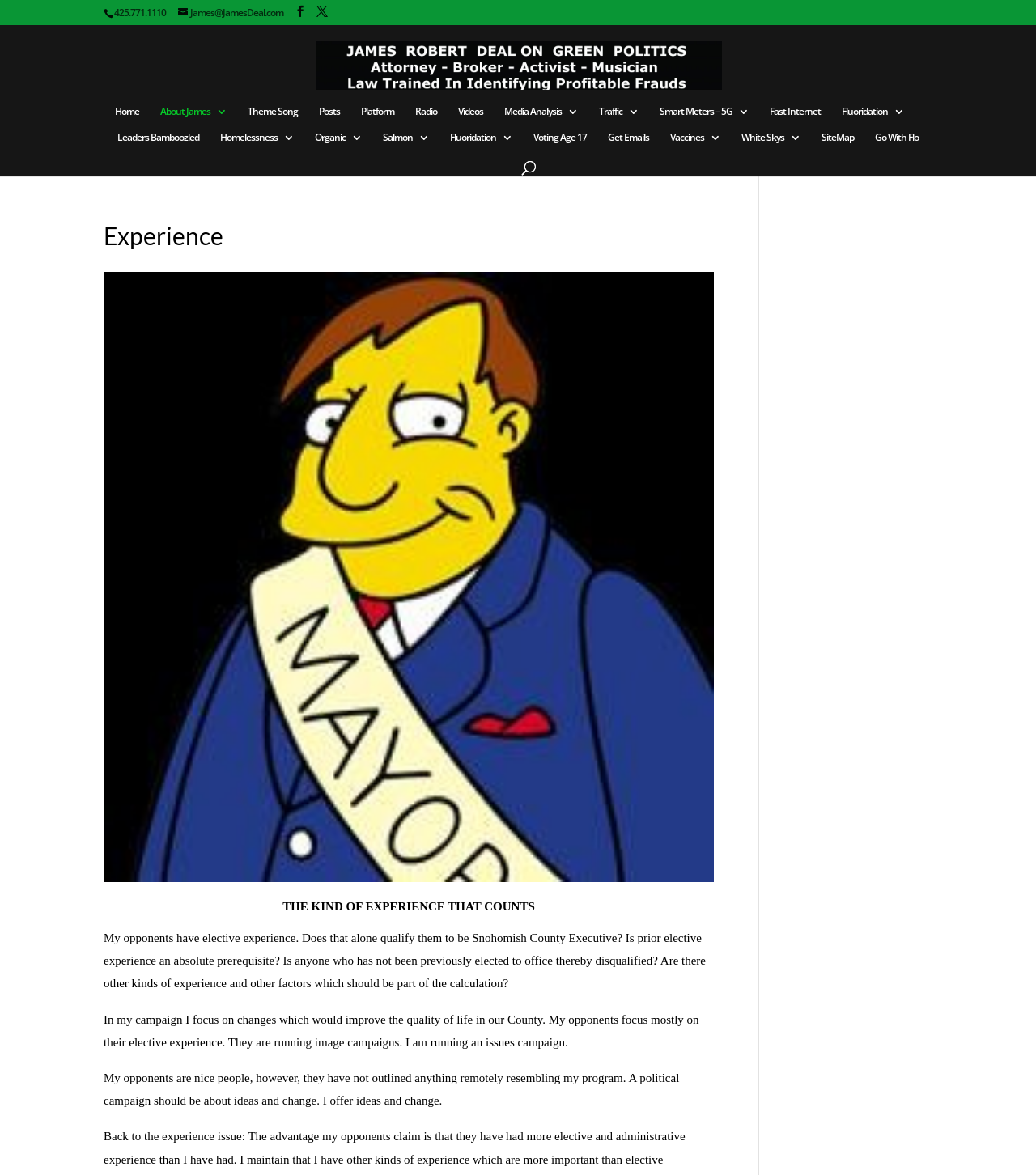Please mark the bounding box coordinates of the area that should be clicked to carry out the instruction: "Send an email to James".

[0.172, 0.005, 0.273, 0.017]